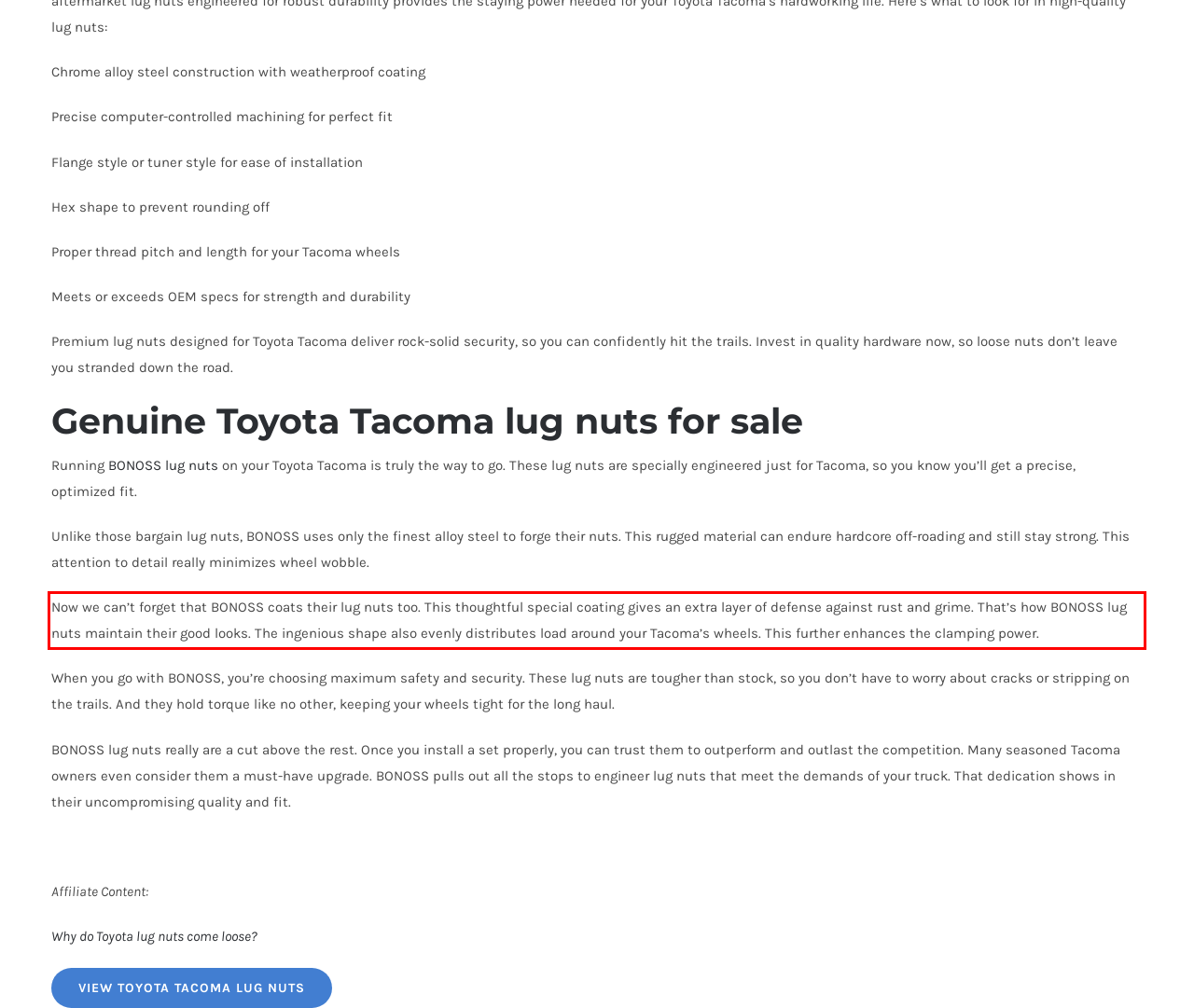Analyze the screenshot of the webpage that features a red bounding box and recognize the text content enclosed within this red bounding box.

Now we can’t forget that BONOSS coats their lug nuts too. This thoughtful special coating gives an extra layer of defense against rust and grime. That’s how BONOSS lug nuts maintain their good looks. The ingenious shape also evenly distributes load around your Tacoma’s wheels. This further enhances the clamping power.